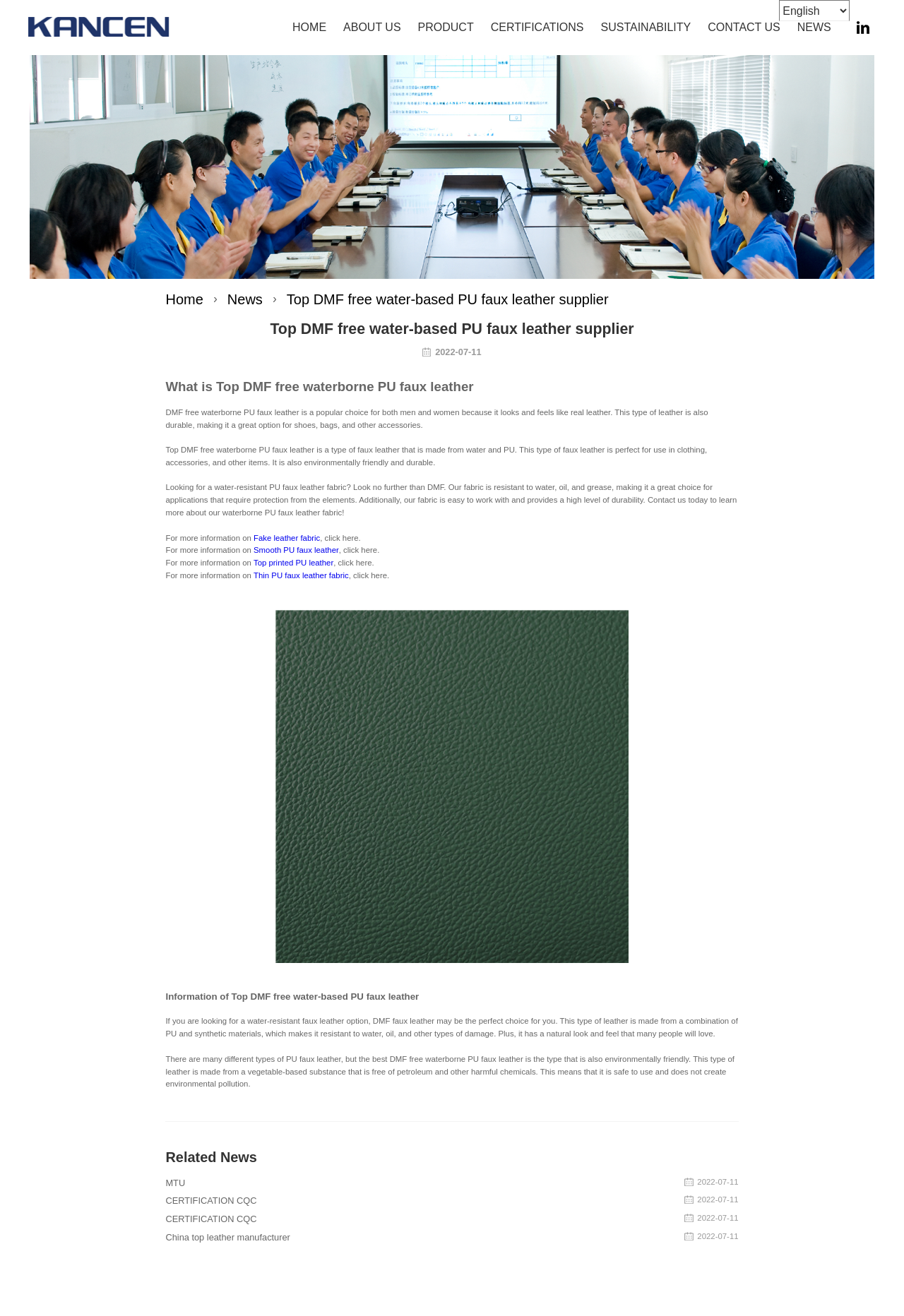Please identify the bounding box coordinates of the region to click in order to complete the task: "Click HOME". The coordinates must be four float numbers between 0 and 1, specified as [left, top, right, bottom].

[0.314, 0.011, 0.37, 0.03]